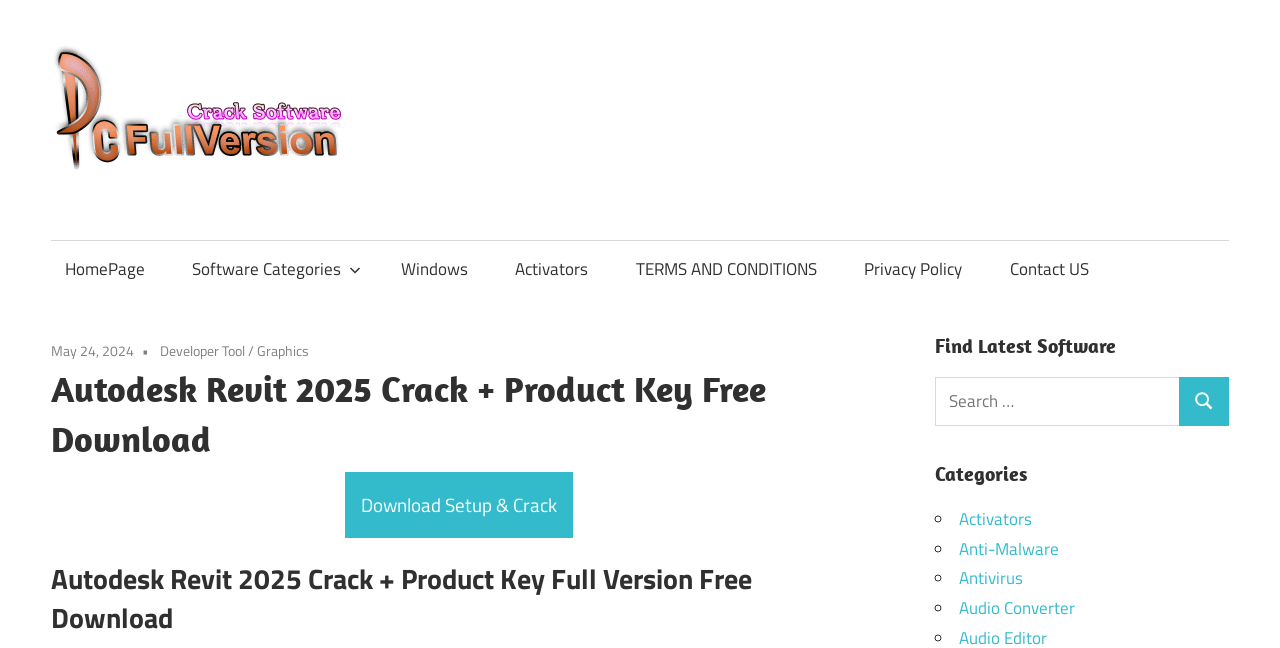What is the primary function of Autodesk Revit?
Look at the screenshot and provide an in-depth answer.

Based on the meta description, Autodesk Revit is an application used for layout 3d design and images, which implies that it is a software for creating and designing 3D models and images.